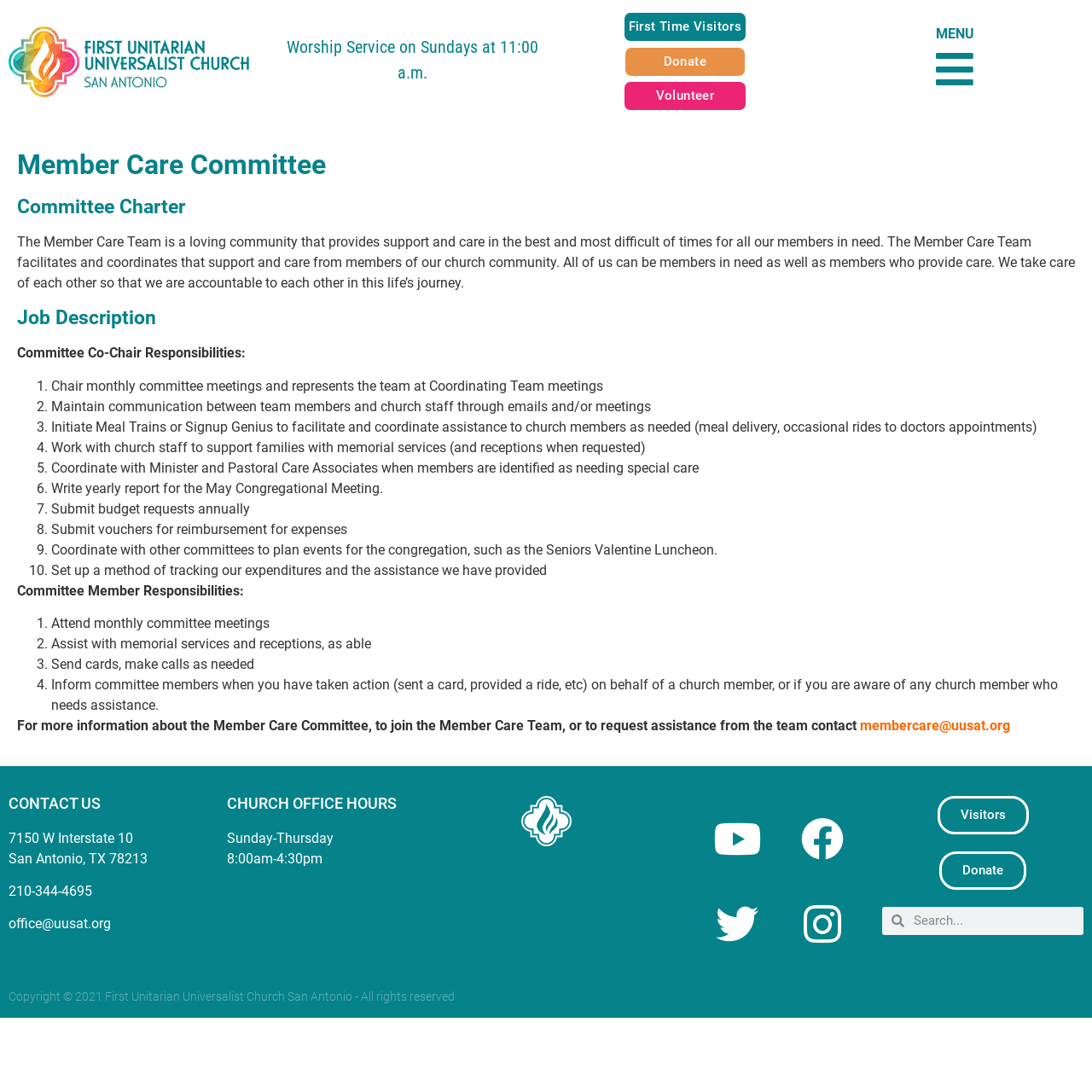What is the purpose of the Member Care Team?
Analyze the image and deliver a detailed answer to the question.

I found the answer by reading the text under the 'Member Care Committee' heading, which states that the Member Care Team 'facilitates and coordinates that support and care from members of our church community'.